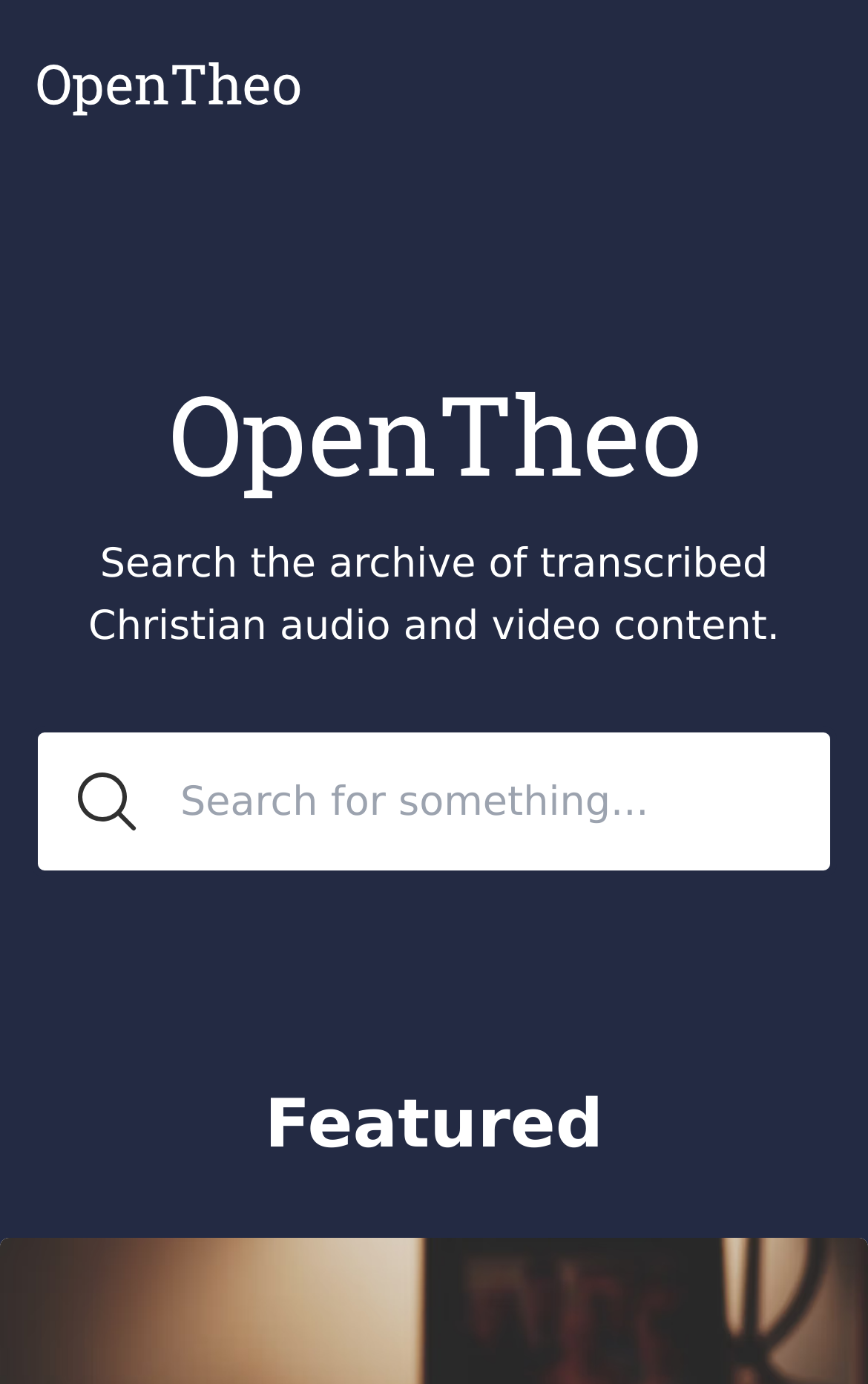Using the details from the image, please elaborate on the following question: What is the category of the featured content?

The heading 'Featured' is present on the webpage, and given the context of the website being an archive of transcribed Christian audio and video content, it can be inferred that the featured content is Christian in nature.